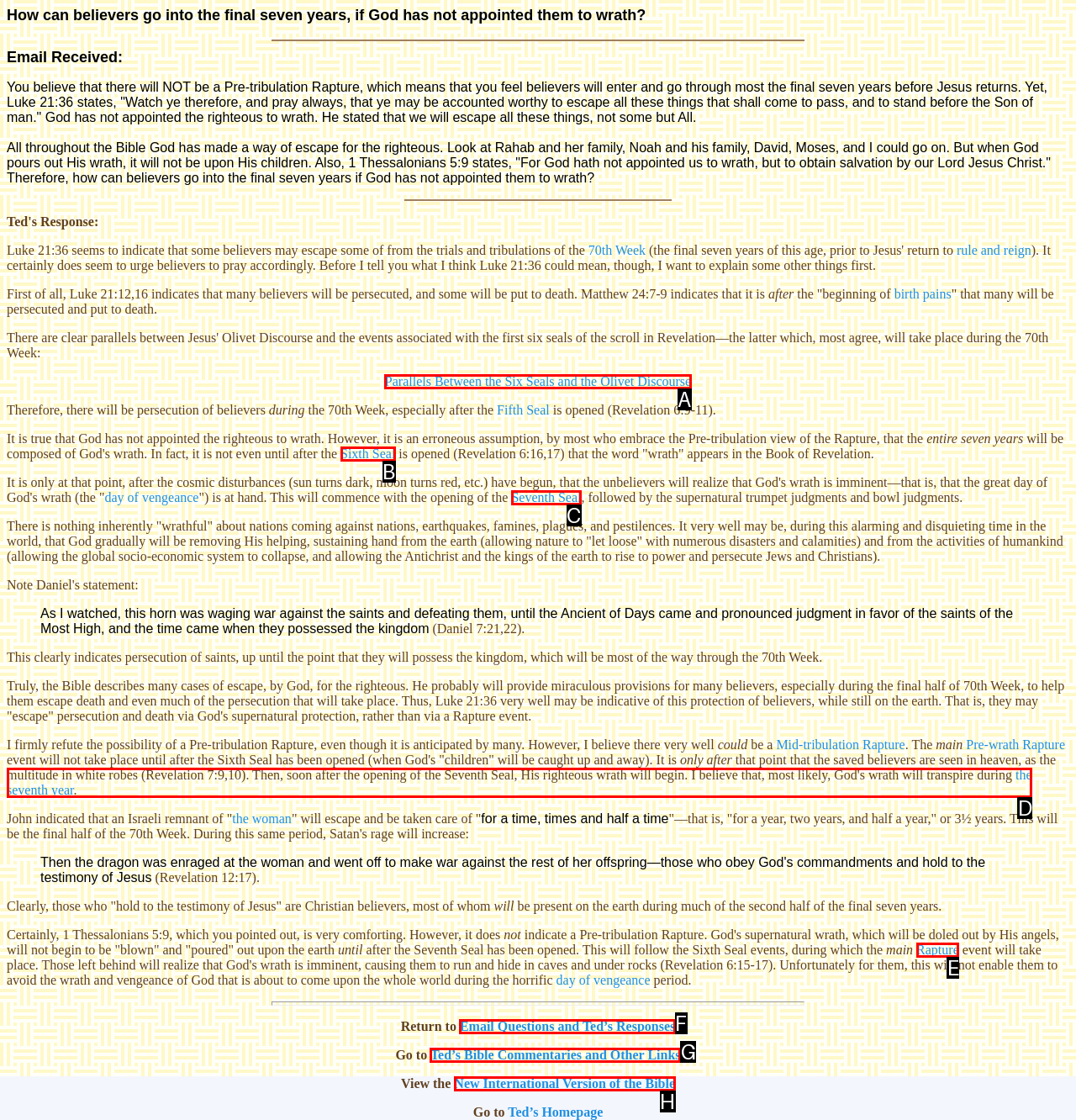Given the description: Email Questions and Ted’s Responses, determine the corresponding lettered UI element.
Answer with the letter of the selected option.

F